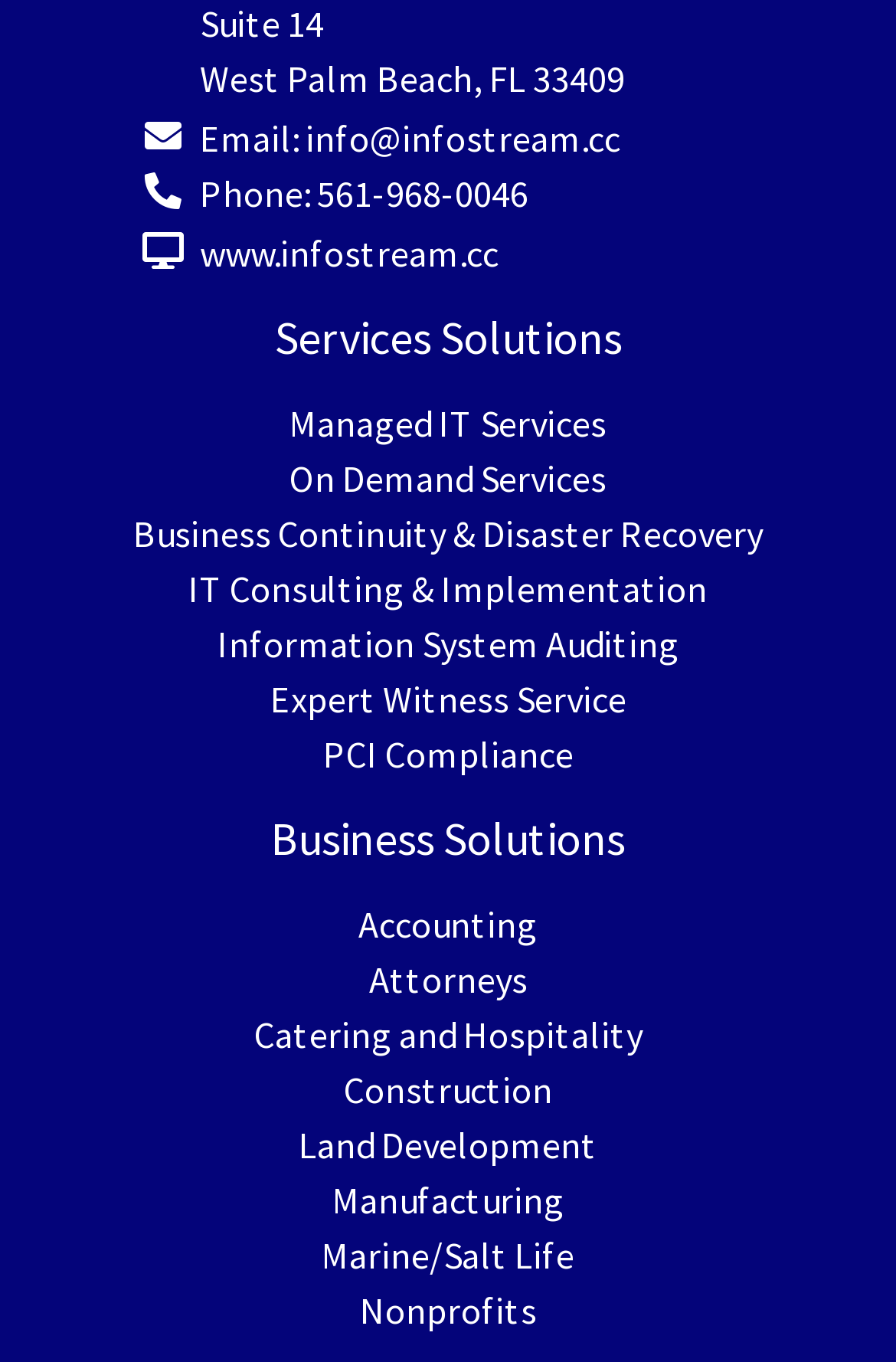Pinpoint the bounding box coordinates of the clickable area necessary to execute the following instruction: "Explore Business Solutions for Accounting". The coordinates should be given as four float numbers between 0 and 1, namely [left, top, right, bottom].

[0.4, 0.662, 0.6, 0.696]